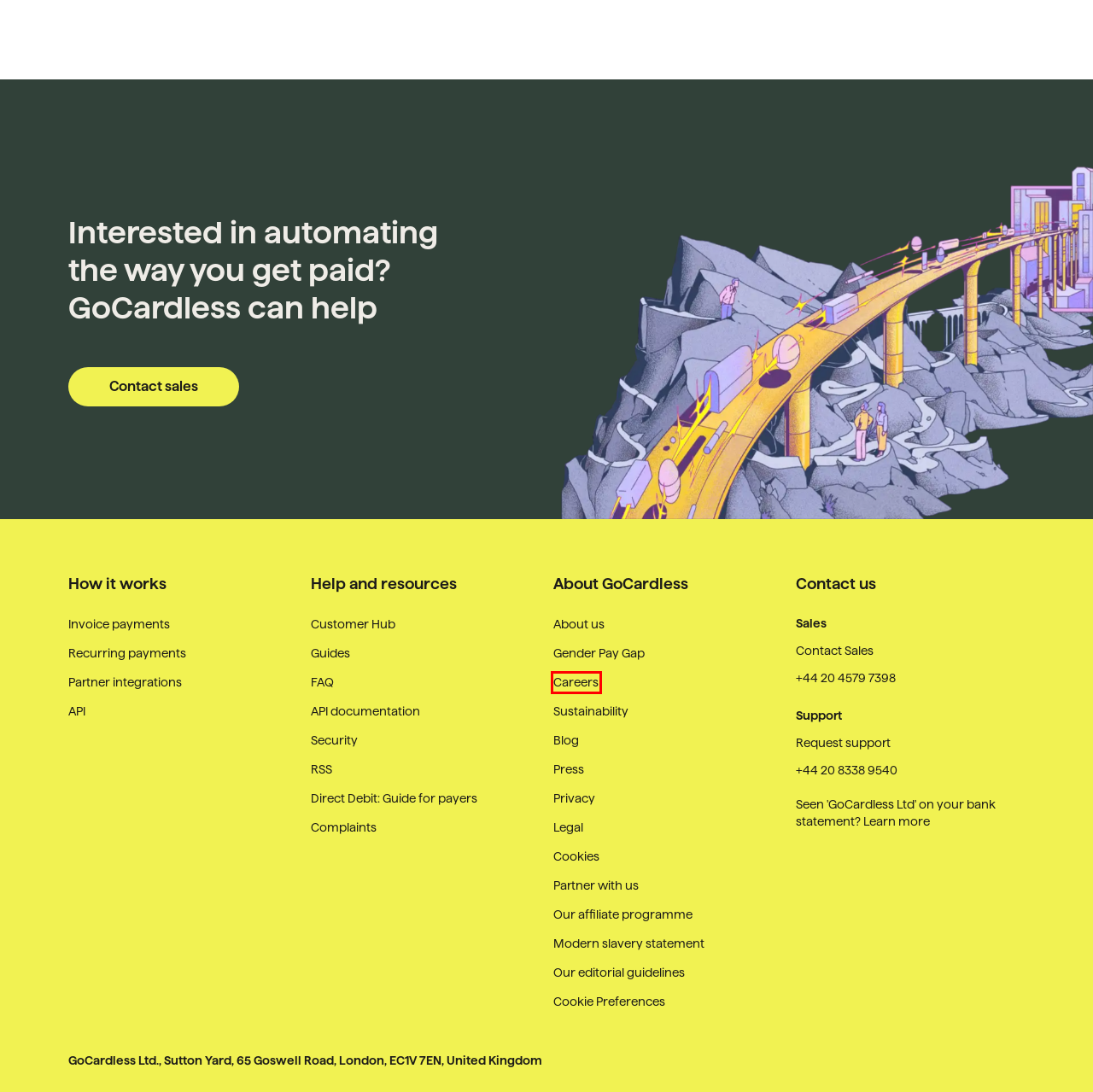You are looking at a screenshot of a webpage with a red bounding box around an element. Determine the best matching webpage description for the new webpage resulting from clicking the element in the red bounding box. Here are the descriptions:
A. Partner With Us  | GoCardless
B. Legal | GoCardless
C. Careers | GoCardless
D. Press page | GoCardless
E. Payment Lookup Page | GoCardless
F. GoCardless Customer Hub
G. Privacy Centre | GoCardless
H. Refer merchants, earn commission | GoCardless affiliate programme | GoCardless

C